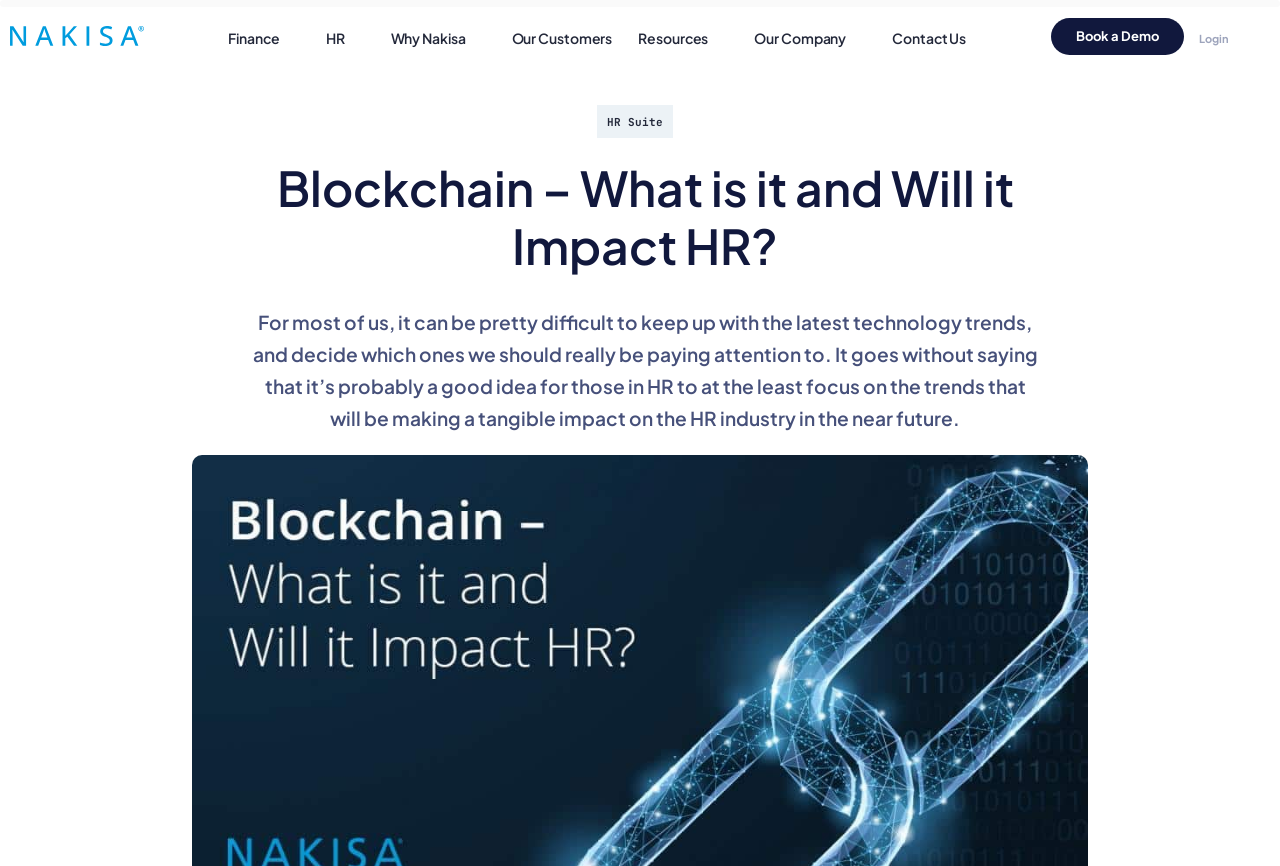Find the bounding box coordinates for the area that should be clicked to accomplish the instruction: "Click on the 'Login' link".

[0.937, 0.038, 0.96, 0.05]